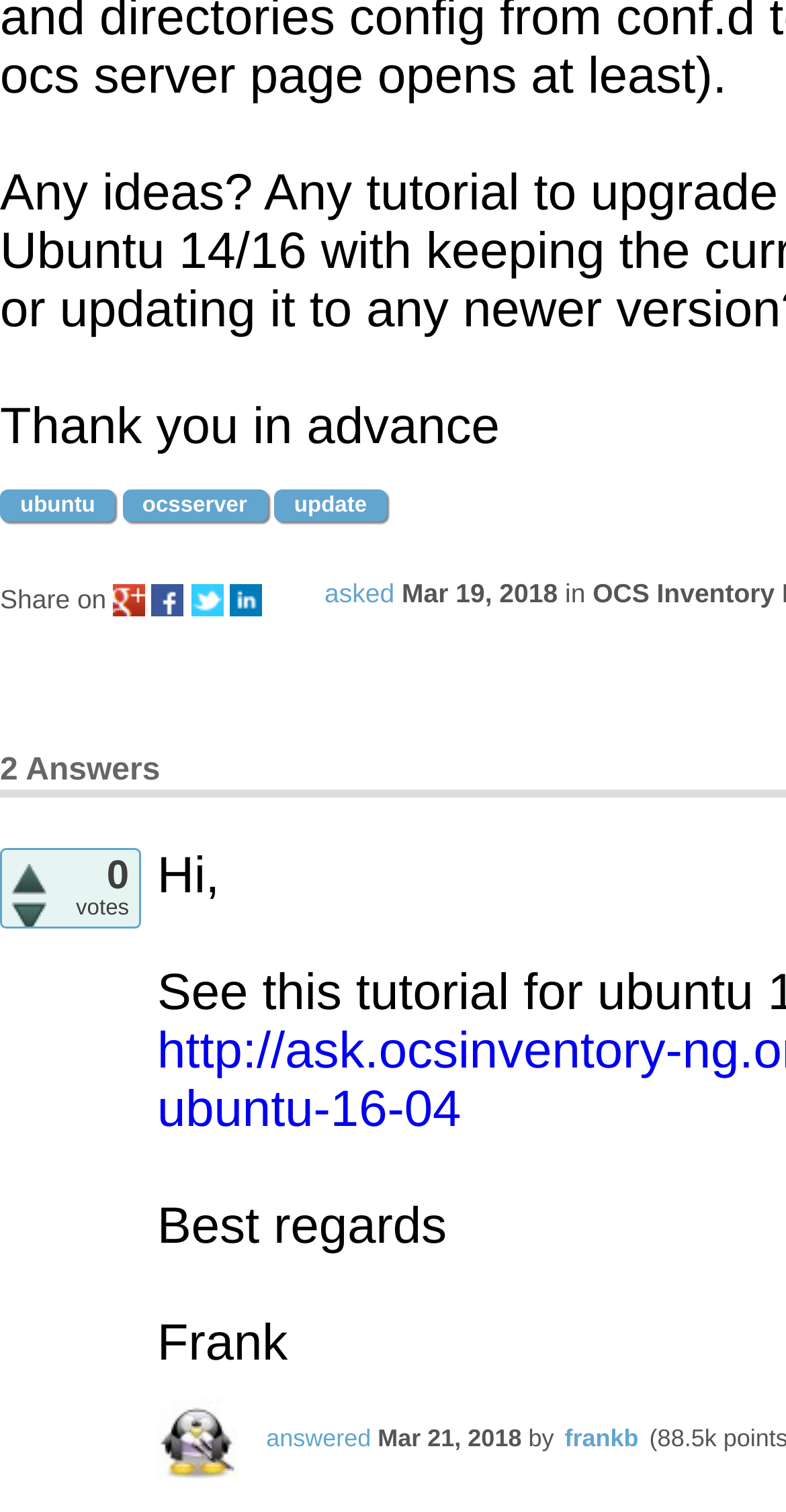Please identify the bounding box coordinates of the clickable area that will allow you to execute the instruction: "Click on the 'answered' link".

[0.339, 0.941, 0.472, 0.96]